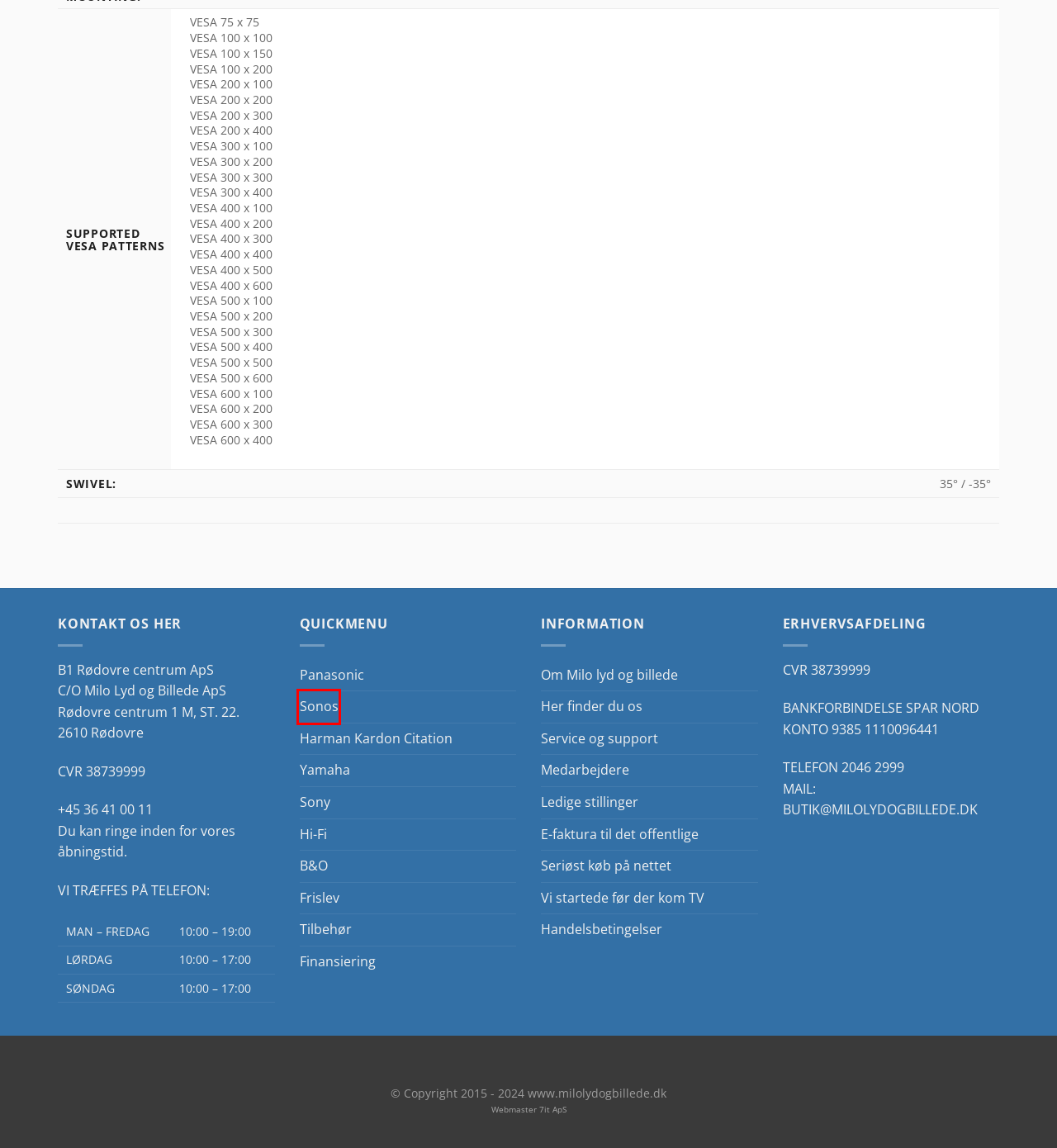You have been given a screenshot of a webpage, where a red bounding box surrounds a UI element. Identify the best matching webpage description for the page that loads after the element in the bounding box is clicked. Options include:
A. Panasonic - Køb Panasonic TV, Hifi og lydudstyr - Lave priser
B. Vi startede før der kom TV - Milo Lyd og Billede
C. Yamaha HiFi - Det bedste lydudstyr og Surround fra Yamaha - Køb online
D. Sonos - Køb Sonos produkter og Surround i topkvalitet - Lave priser
E. Her finder du os - Milo Lyd og Billede
F. Webmaster - Web Administration - 7it
G. Service og support - Milo Lyd og Billede
H. Harman Kardon Citation - Køb Harman Kardon Citation serien her - Lave priser

D